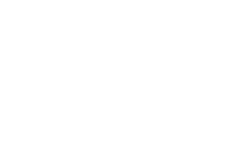What is the purpose of the catamaran?
Please answer the question with a detailed response using the information from the screenshot.

The caption describes the catamaran as perfect for those seeking adventure and luxury during their maritime excursions, implying that the purpose of the catamaran is to provide a luxurious and adventurous experience on the water.